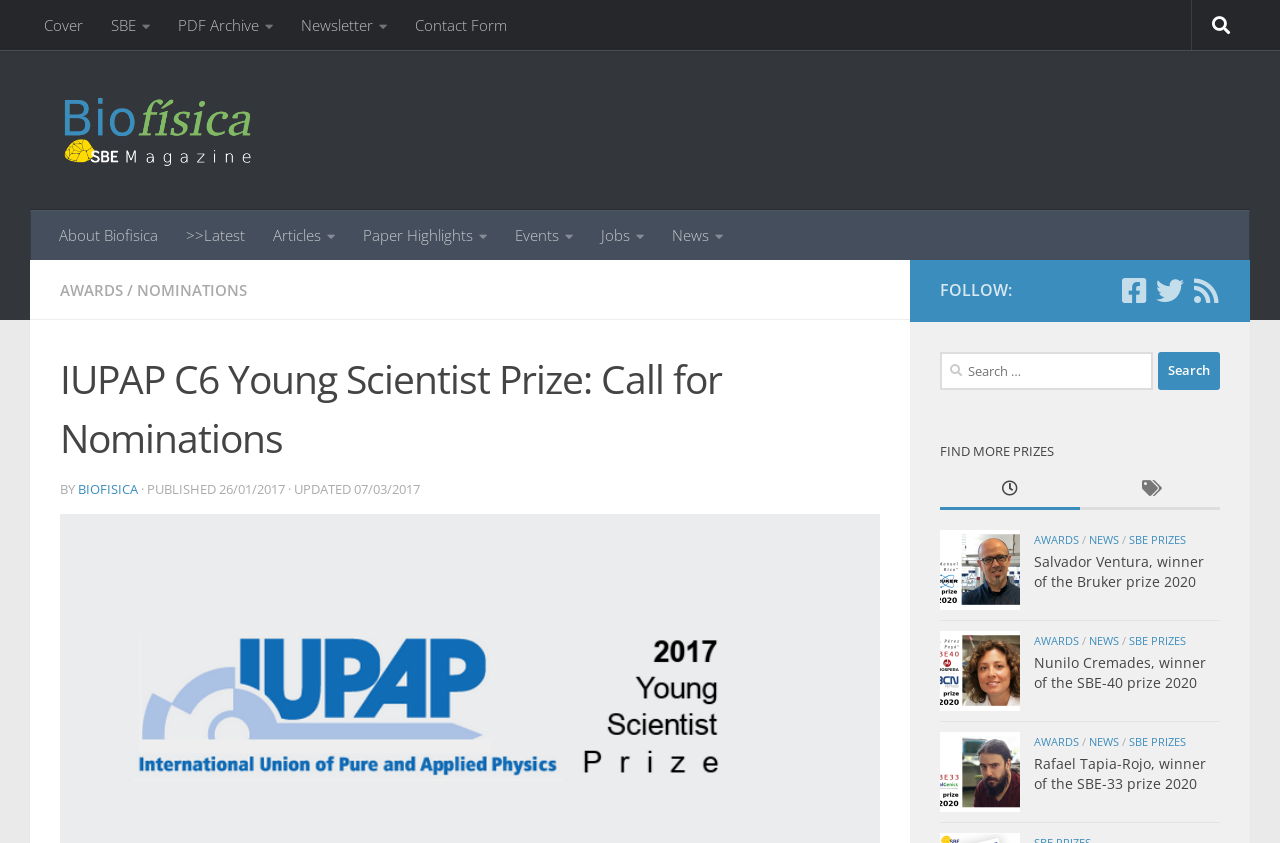Specify the bounding box coordinates of the area to click in order to follow the given instruction: "Follow us on Facebook."

[0.875, 0.329, 0.897, 0.362]